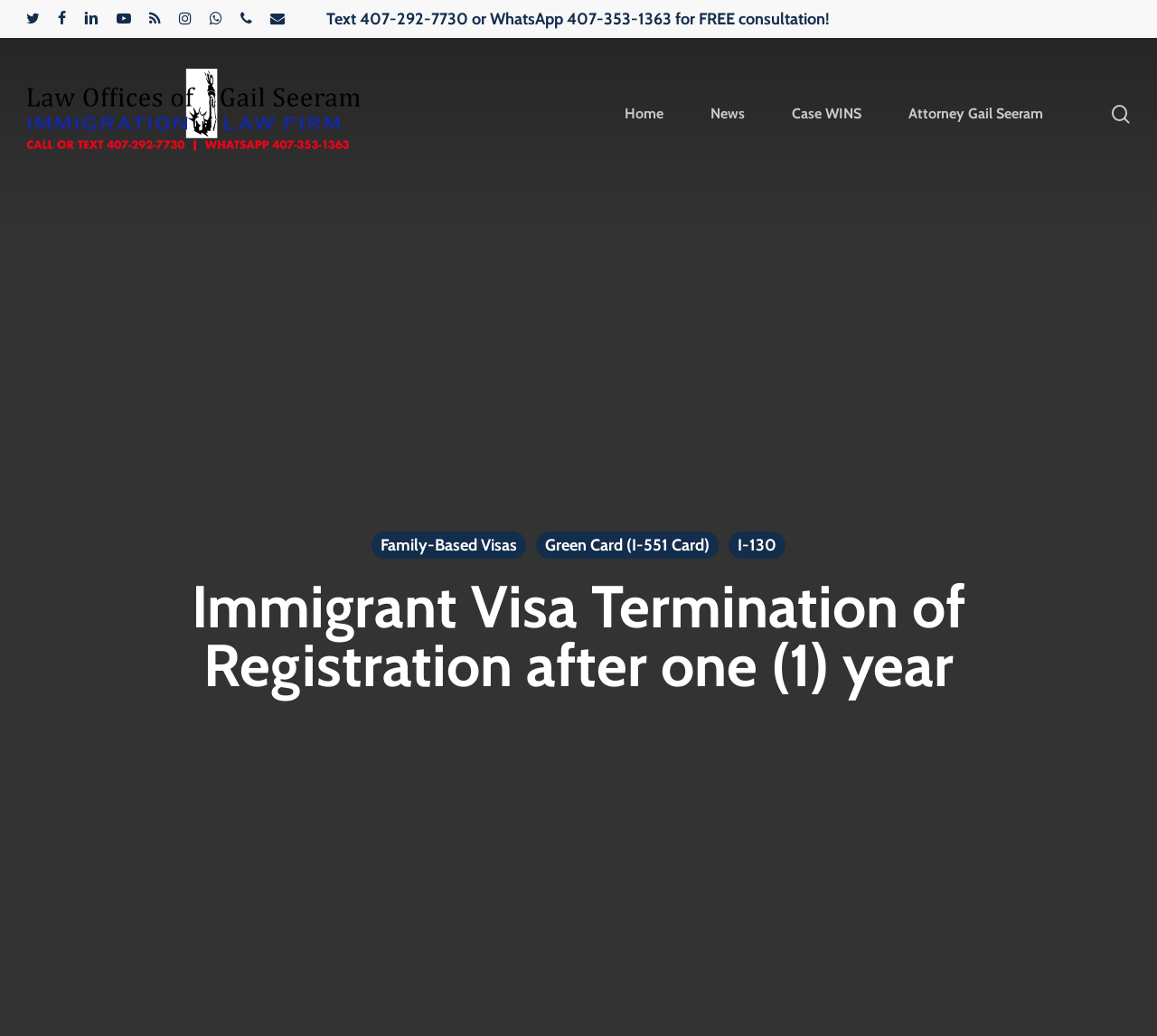Given the description "Case WINS", determine the bounding box of the corresponding UI element.

[0.684, 0.103, 0.745, 0.117]